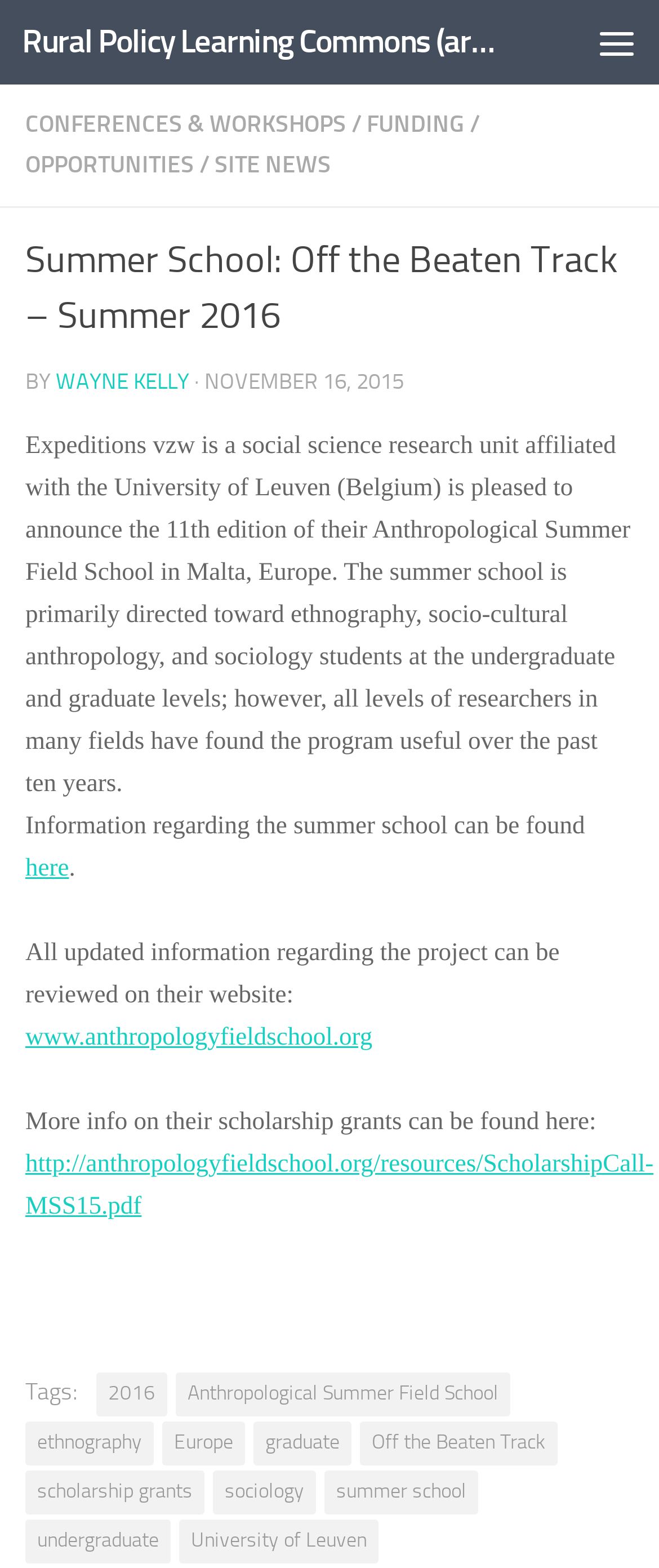Please find the bounding box coordinates of the section that needs to be clicked to achieve this instruction: "Read more about 'Summer School: Off the Beaten Track – Summer 2016'".

[0.038, 0.149, 0.962, 0.22]